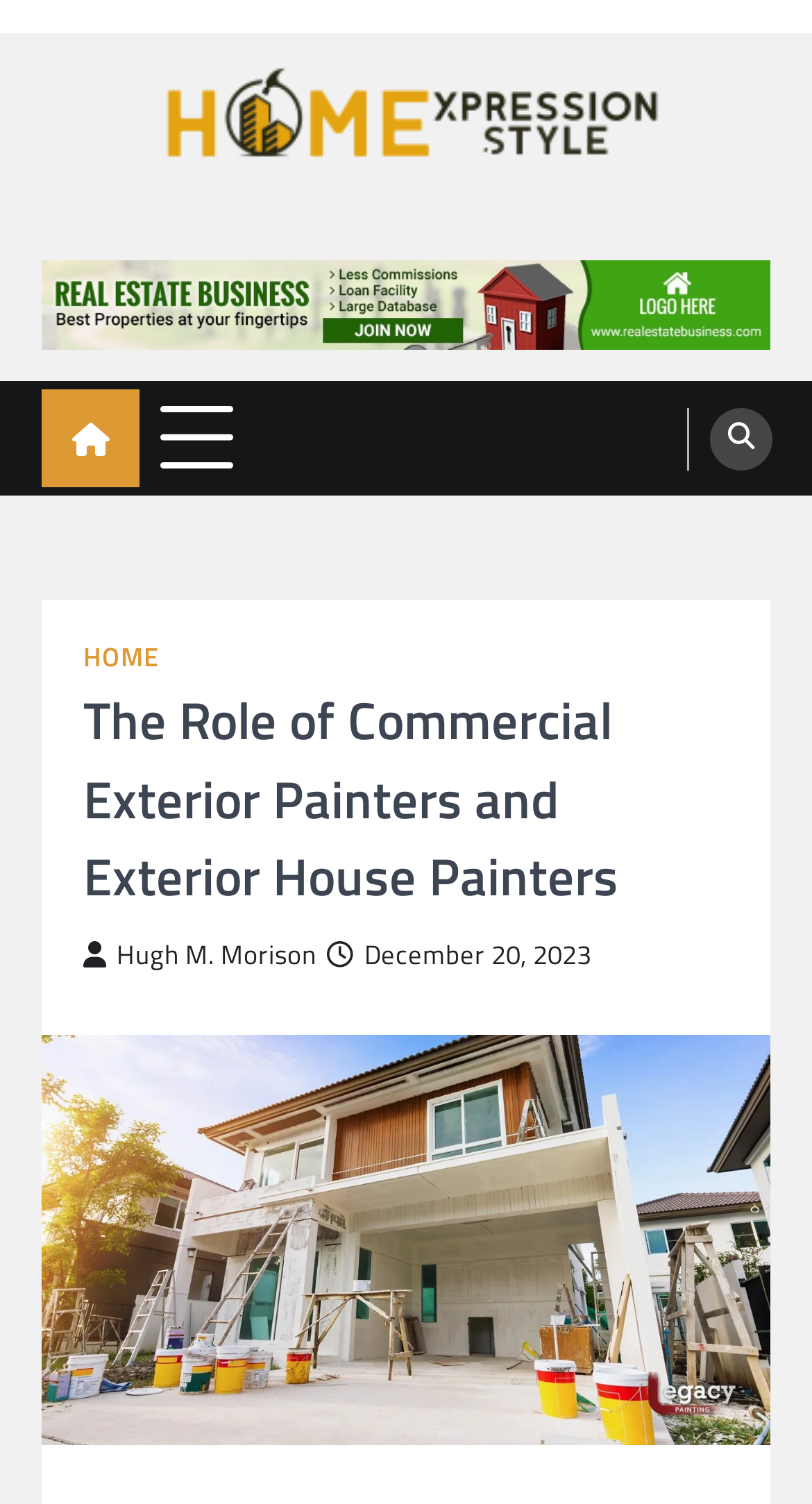Determine the main headline from the webpage and extract its text.

The Role of Commercial Exterior Painters and Exterior House Painters